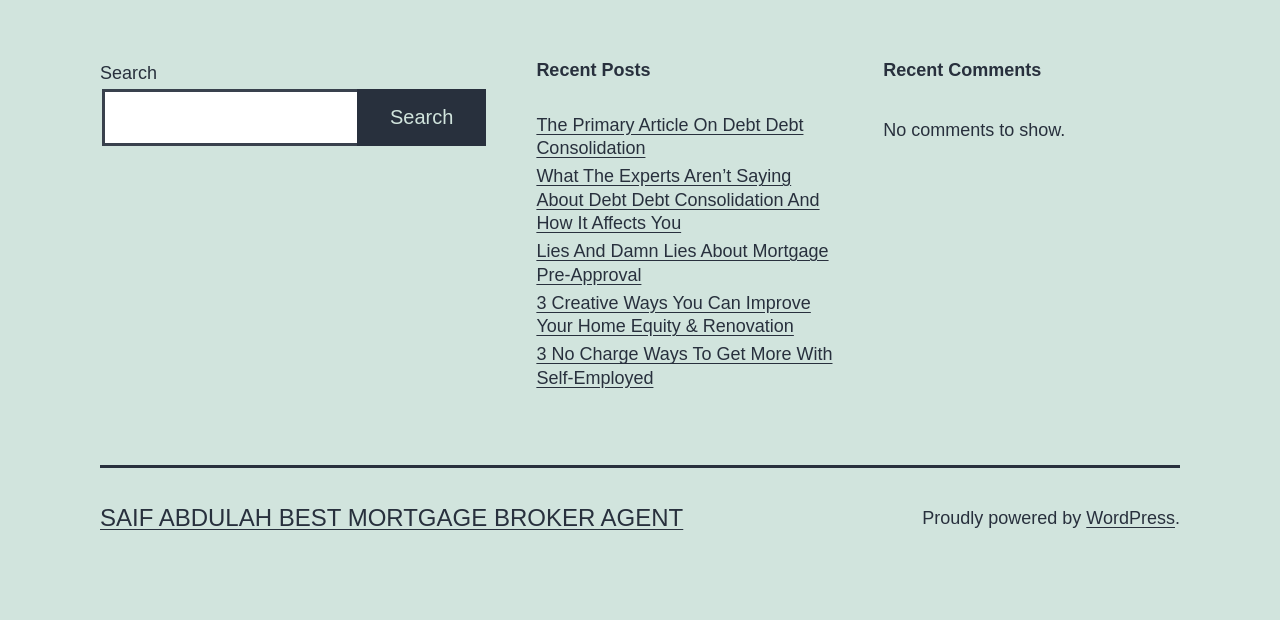Examine the image carefully and respond to the question with a detailed answer: 
What type of content is listed under 'Recent Posts'?

The 'Recent Posts' section lists several links with titles that appear to be article headlines, such as 'The Primary Article On Debt Debt Consolidation' and 'What The Experts Aren’t Saying About Debt Debt Consolidation And How It Affects You'. This suggests that the section is displaying a list of recent articles or blog posts.